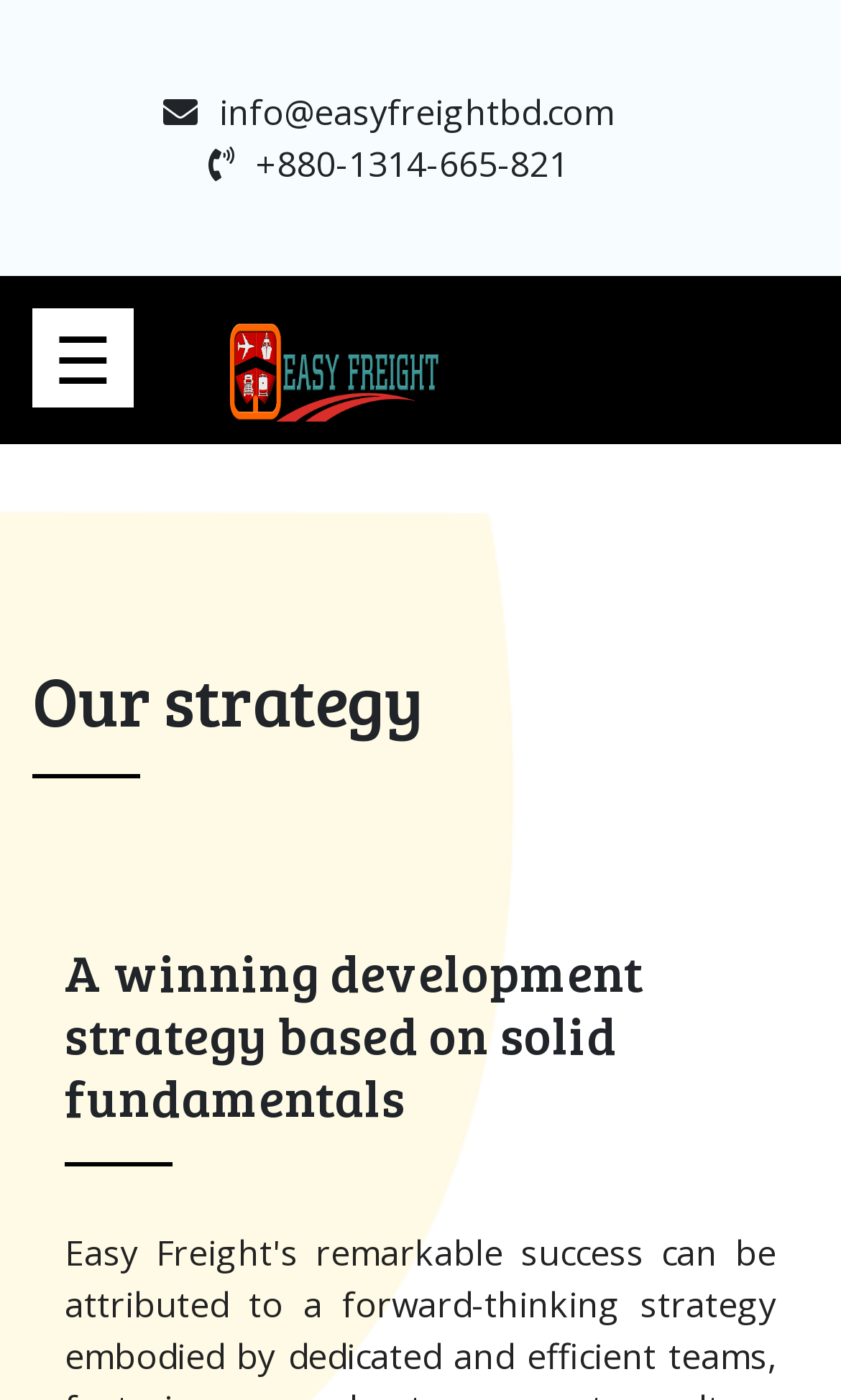Create an elaborate caption for the webpage.

The webpage is titled "Our|Strategy" and appears to be a company's strategy page. At the top-right corner, there is a contact information section with an email address "info@easyfreightbd.com" and a phone number "+880-1314-665-821". 

On the top-left corner, there is a navigation menu with five links: "HOME", "WHO WE ARE?", "OUR SERVICES", "OUR EXPERTISE", and "CONTACT". These links are stacked vertically, with "HOME" at the top and "CONTACT" at the bottom.

Next to the navigation menu, there is a hamburger menu icon "☰". To the right of the navigation menu, there is a logo image with a link to "logo_img". 

The main content of the page is divided into two sections. The first section has a heading "Our strategy" at the top, and the second section has a heading "A winning development strategy based on solid fundamentals" below it. The second heading is positioned roughly in the middle of the page.